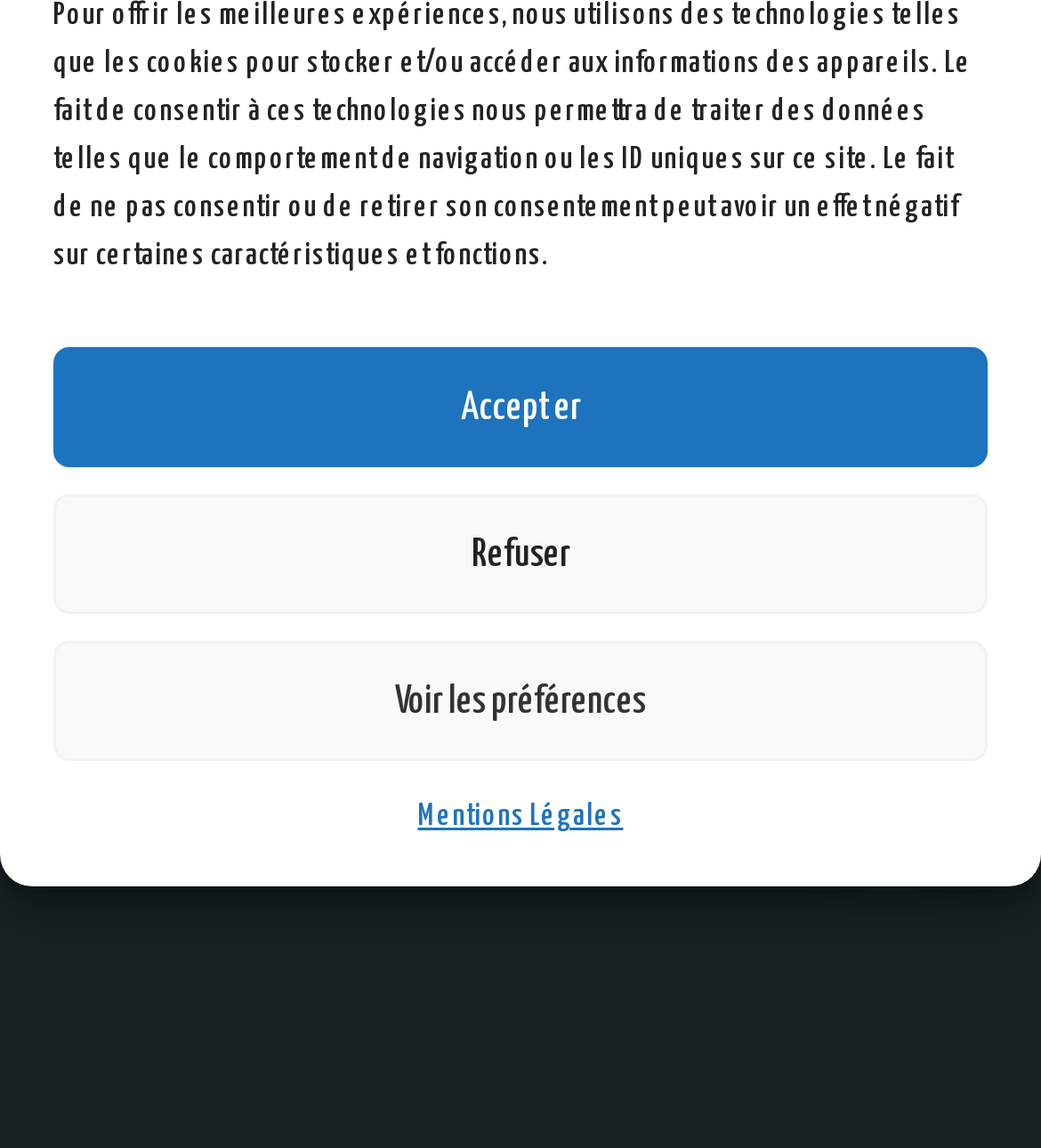Please provide the bounding box coordinate of the region that matches the element description: Accepter. Coordinates should be in the format (top-left x, top-left y, bottom-right x, bottom-right y) and all values should be between 0 and 1.

[0.051, 0.303, 0.949, 0.408]